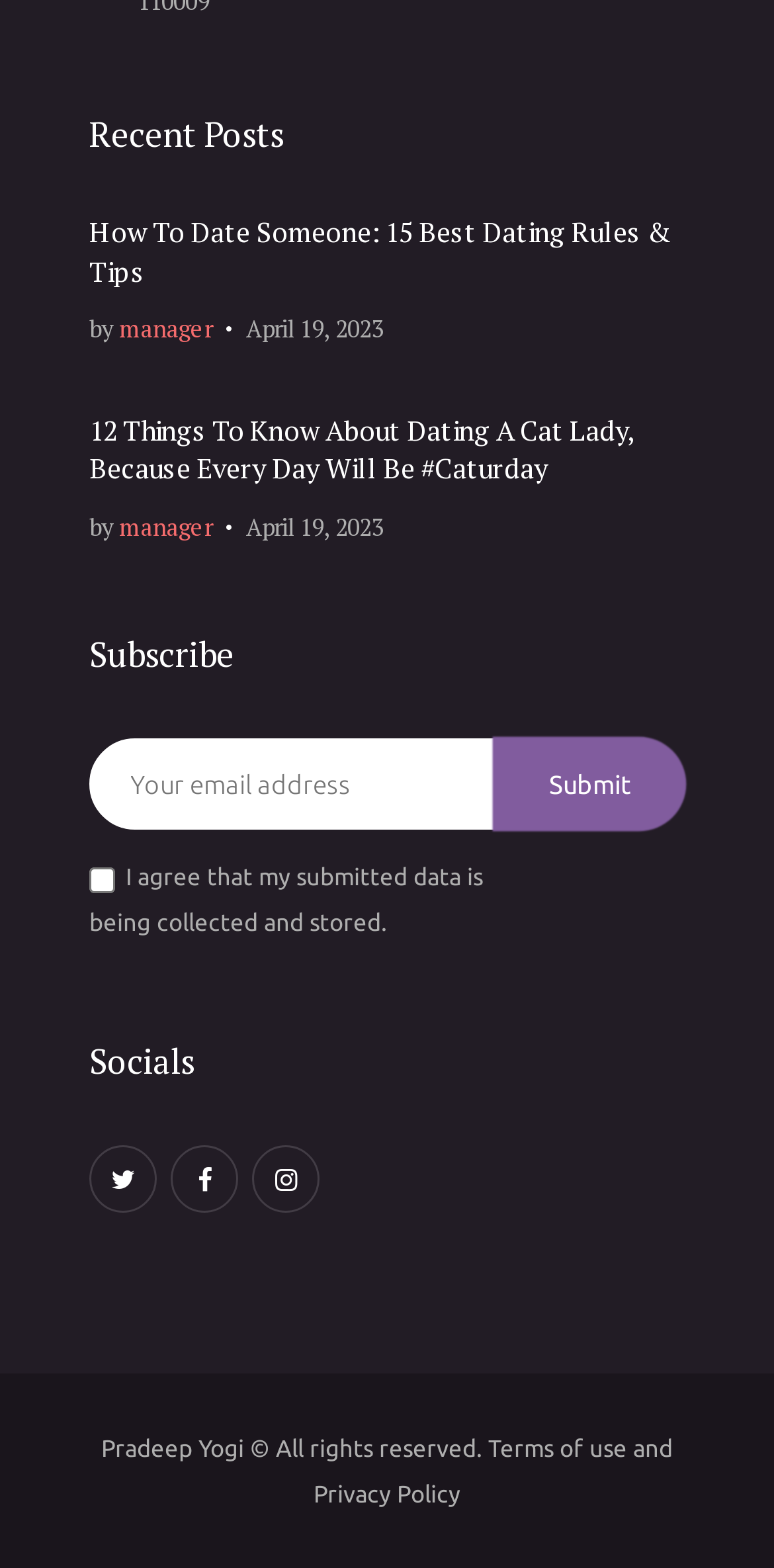What is the purpose of the textbox?
Please ensure your answer is as detailed and informative as possible.

I found a textbox element with a description 'Your email address' and a required attribute set to True. This suggests that the textbox is intended for users to enter their email address, likely for subscription or newsletter purposes.